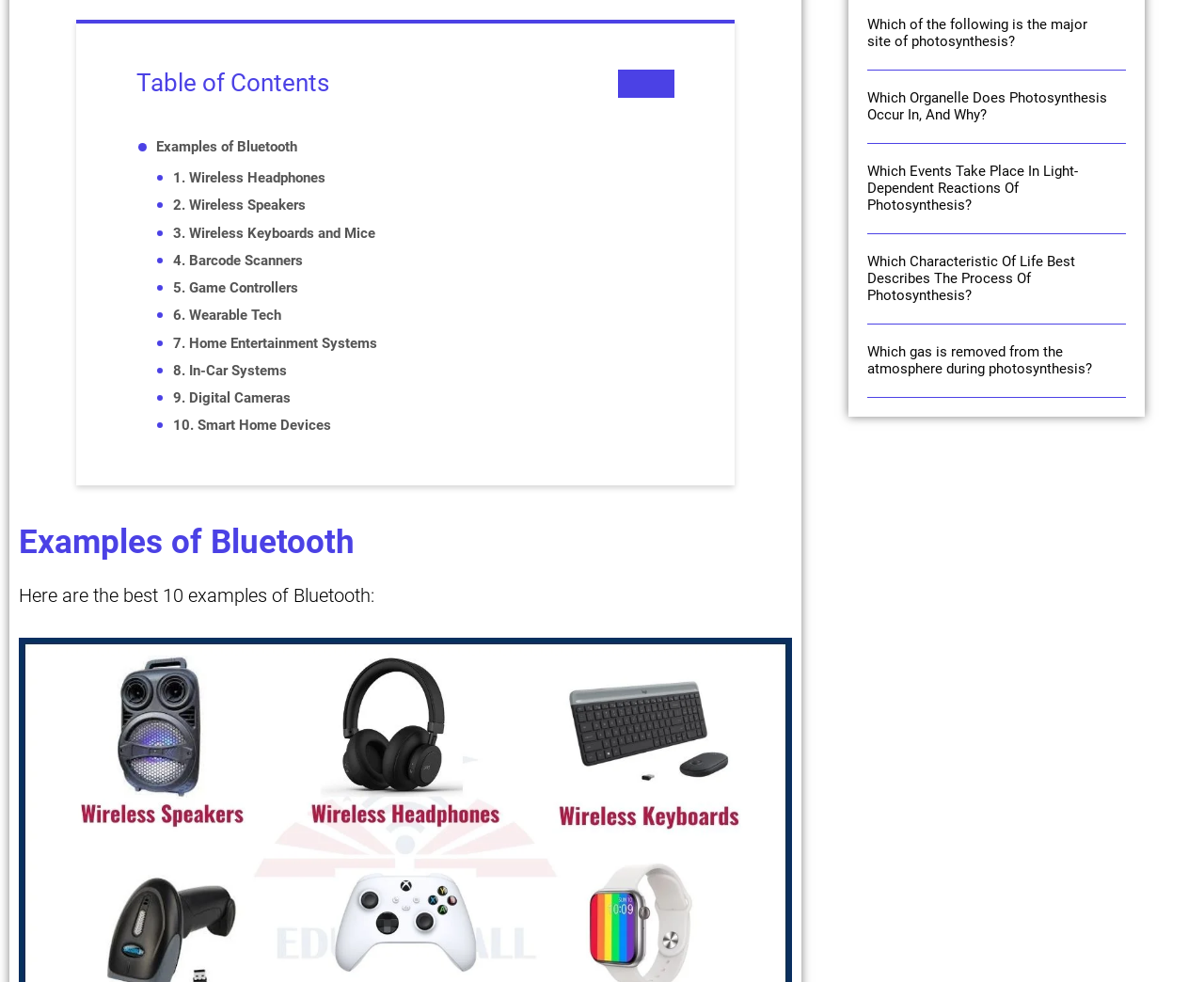Please find the bounding box for the UI element described by: "3. Wireless Keyboards and Mice".

[0.144, 0.227, 0.312, 0.249]